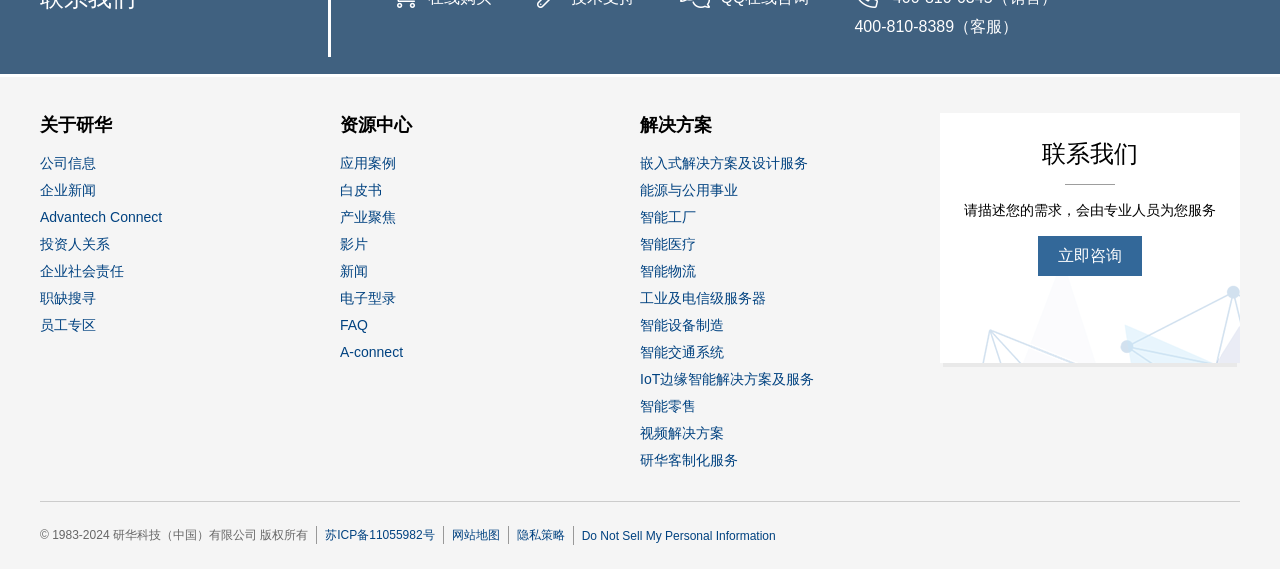Please reply with a single word or brief phrase to the question: 
What is the copyright year range of the company?

1983-2024